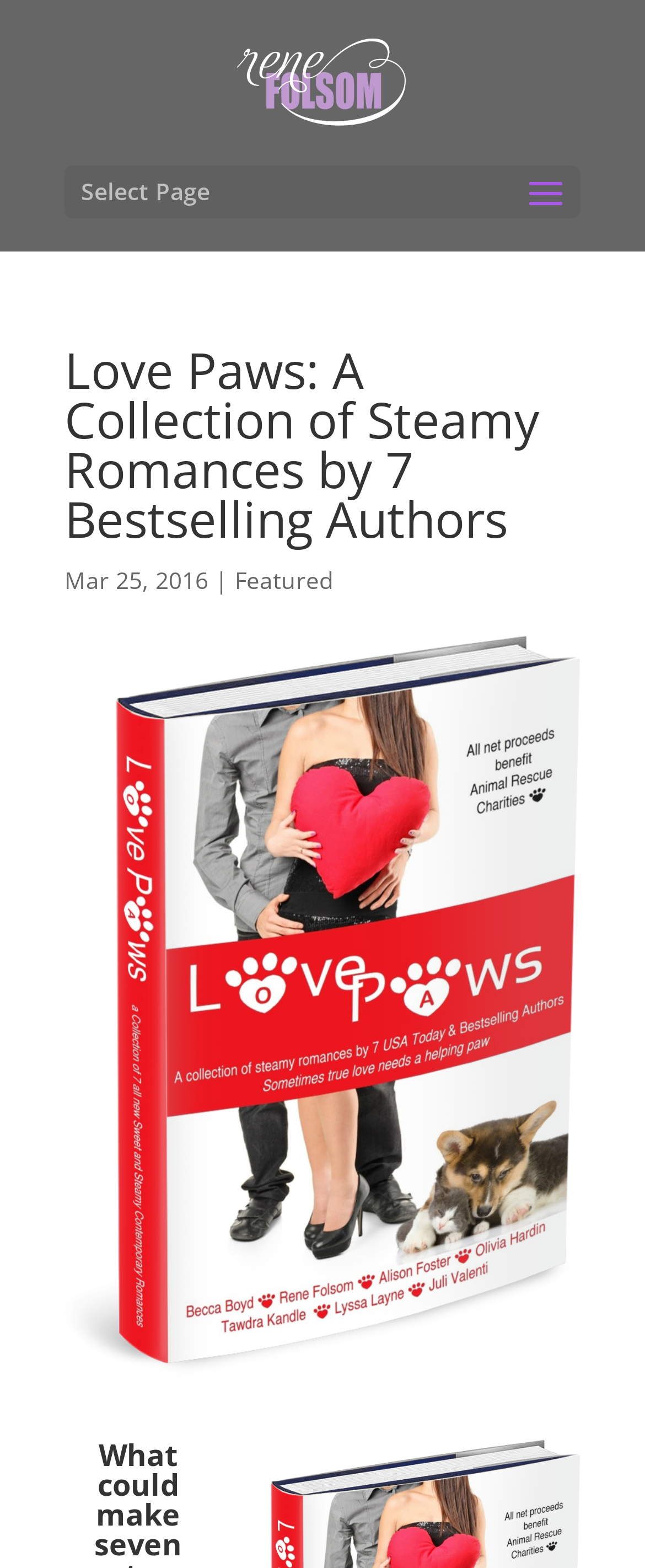How many authors are featured on the webpage?
Look at the image and answer the question using a single word or phrase.

7